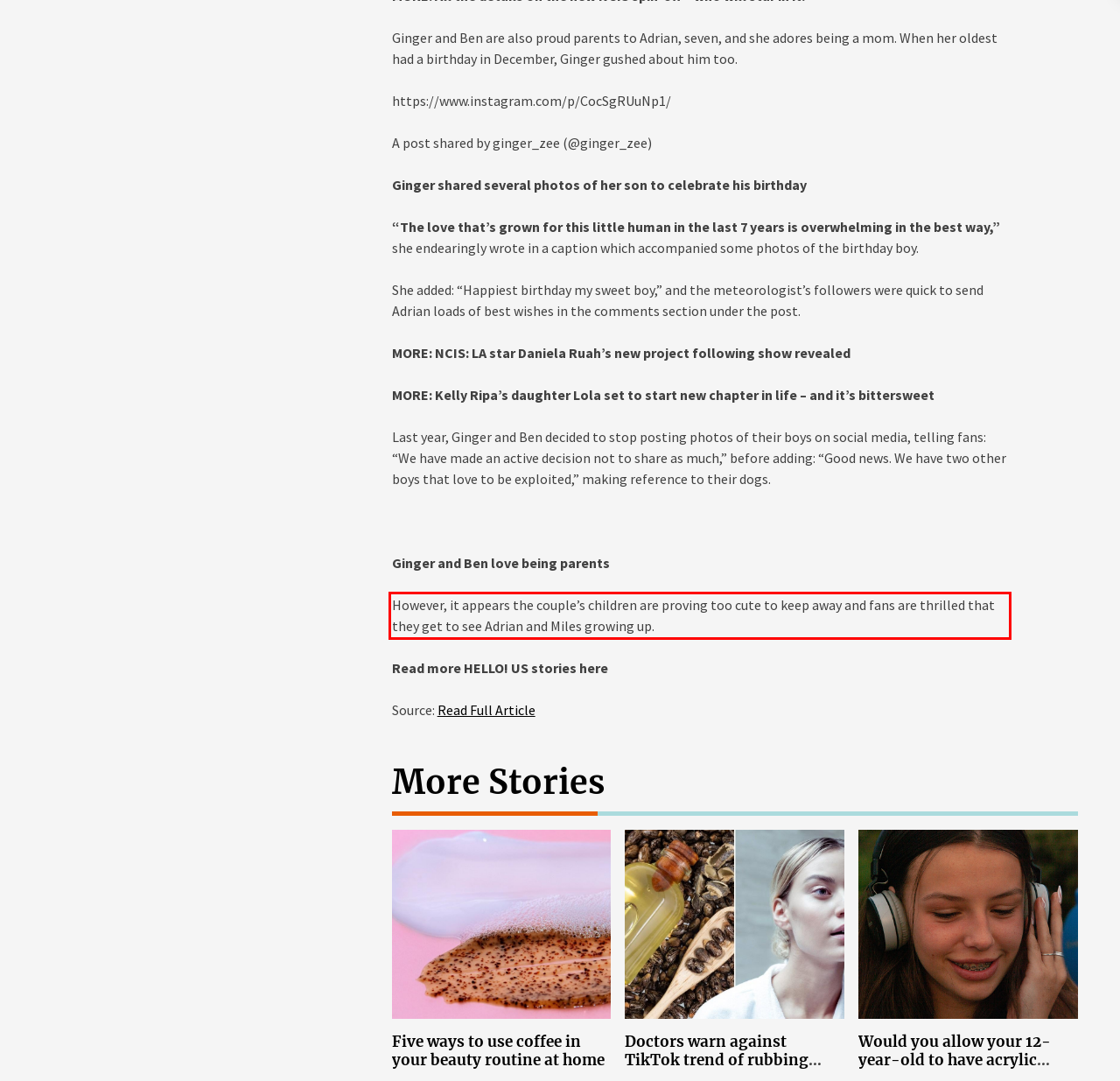You have a screenshot of a webpage with a red bounding box. Use OCR to generate the text contained within this red rectangle.

However, it appears the couple’s children are proving too cute to keep away and fans are thrilled that they get to see Adrian and Miles growing up.